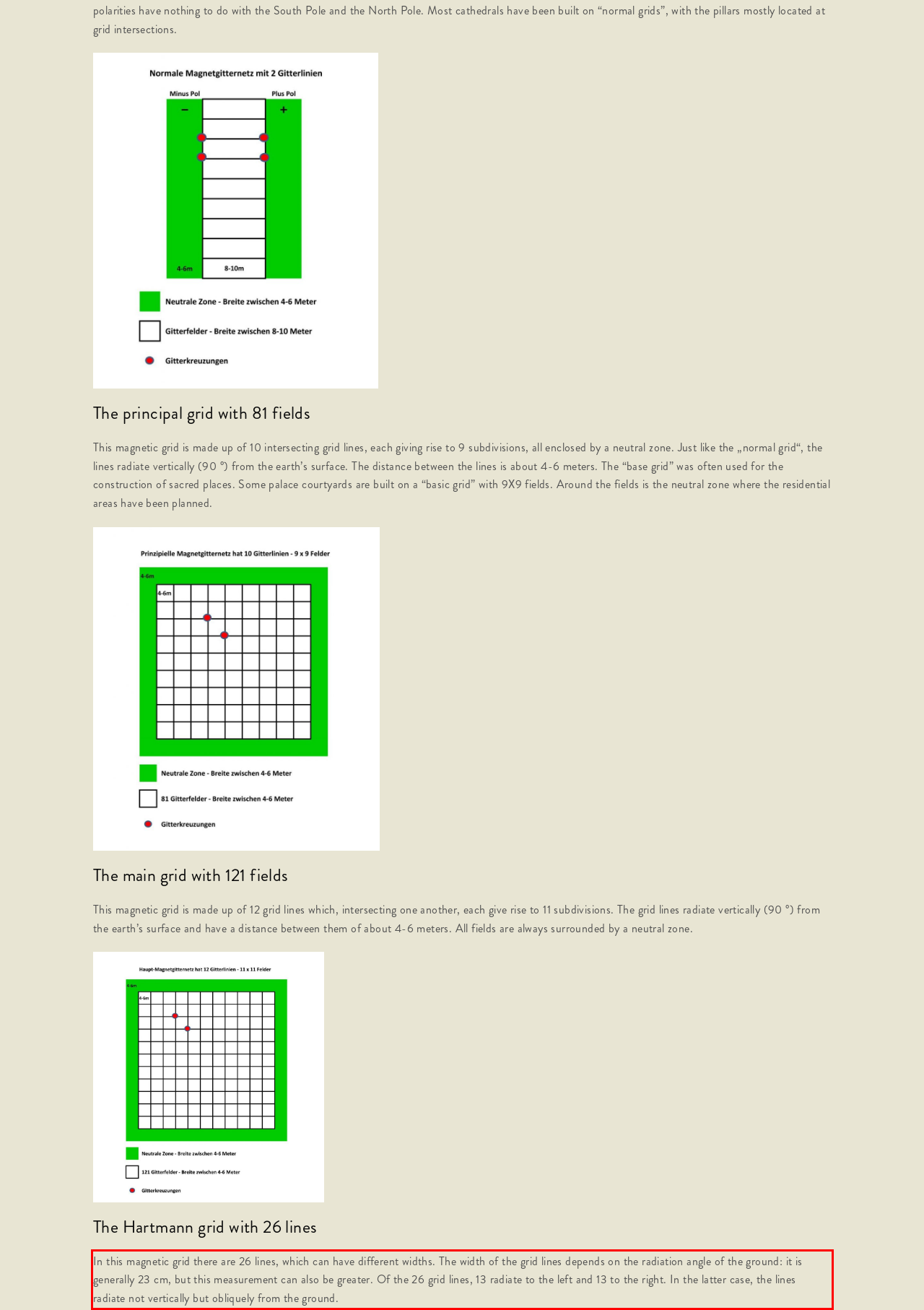Using the webpage screenshot, recognize and capture the text within the red bounding box.

In this magnetic grid there are 26 lines, which can have different widths. The width of the grid lines depends on the radiation angle of the ground: it is generally 23 cm, but this measurement can also be greater. Of the 26 grid lines, 13 radiate to the left and 13 to the right. In the latter case, the lines radiate not vertically but obliquely from the ground.